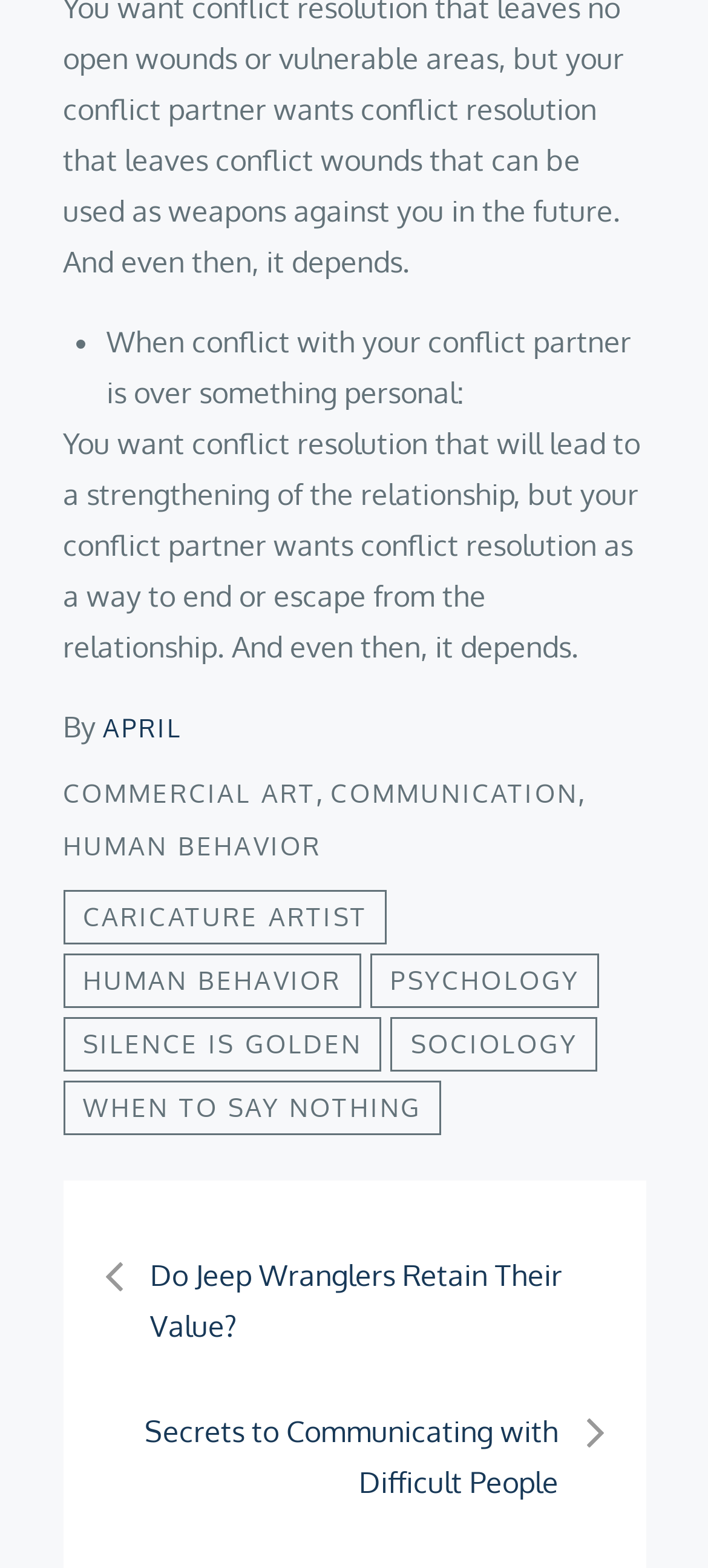What is the topic of the first link?
Refer to the image and provide a thorough answer to the question.

The first link is 'APRIL' which is located at coordinates [0.145, 0.454, 0.258, 0.474]. It is a link that appears after the text 'By' and is likely related to the context of conflict resolution.